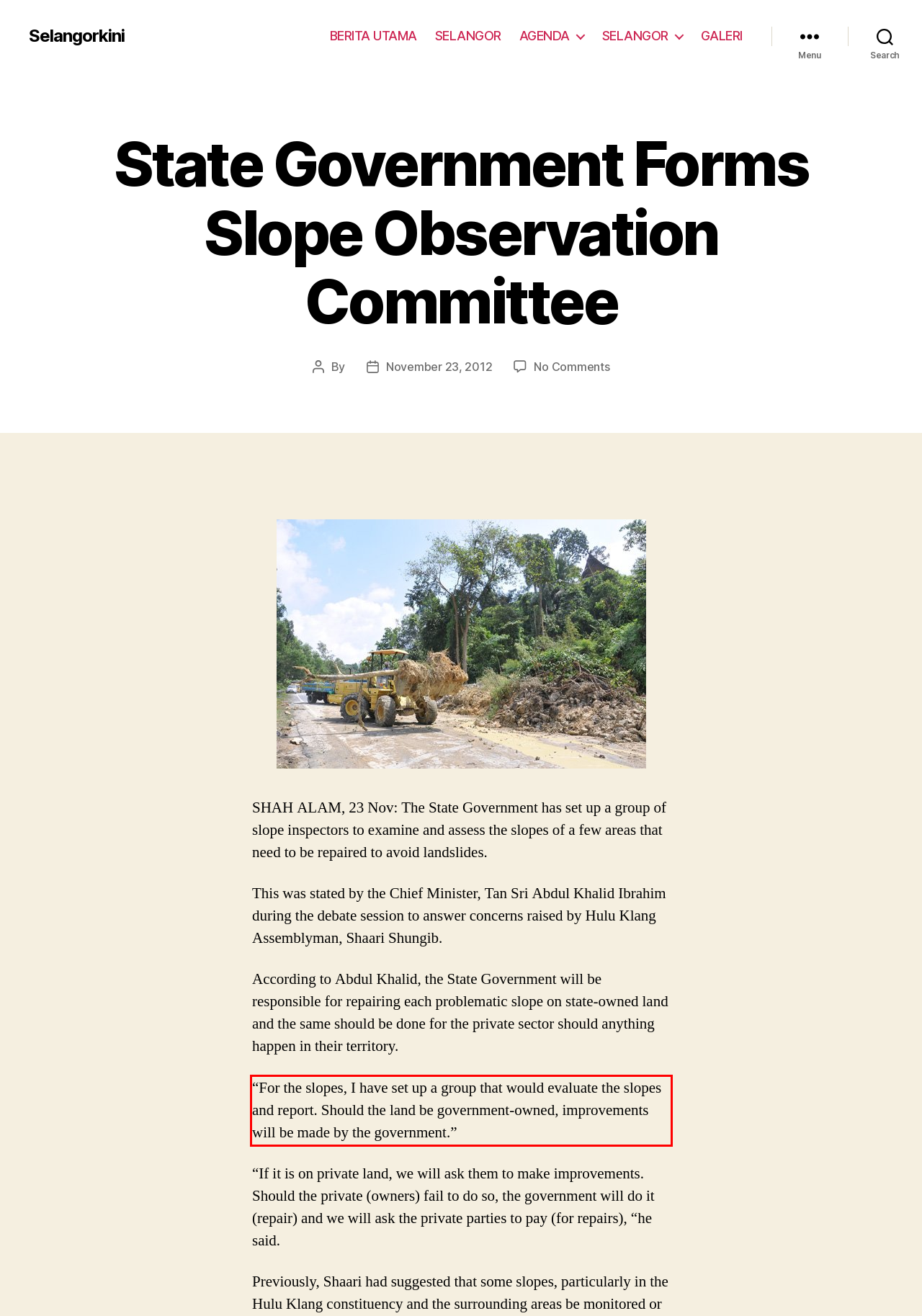You are presented with a screenshot containing a red rectangle. Extract the text found inside this red bounding box.

“For the slopes, I have set up a group that would evaluate the slopes and report. Should the land be government-owned, improvements will be made by the government.”